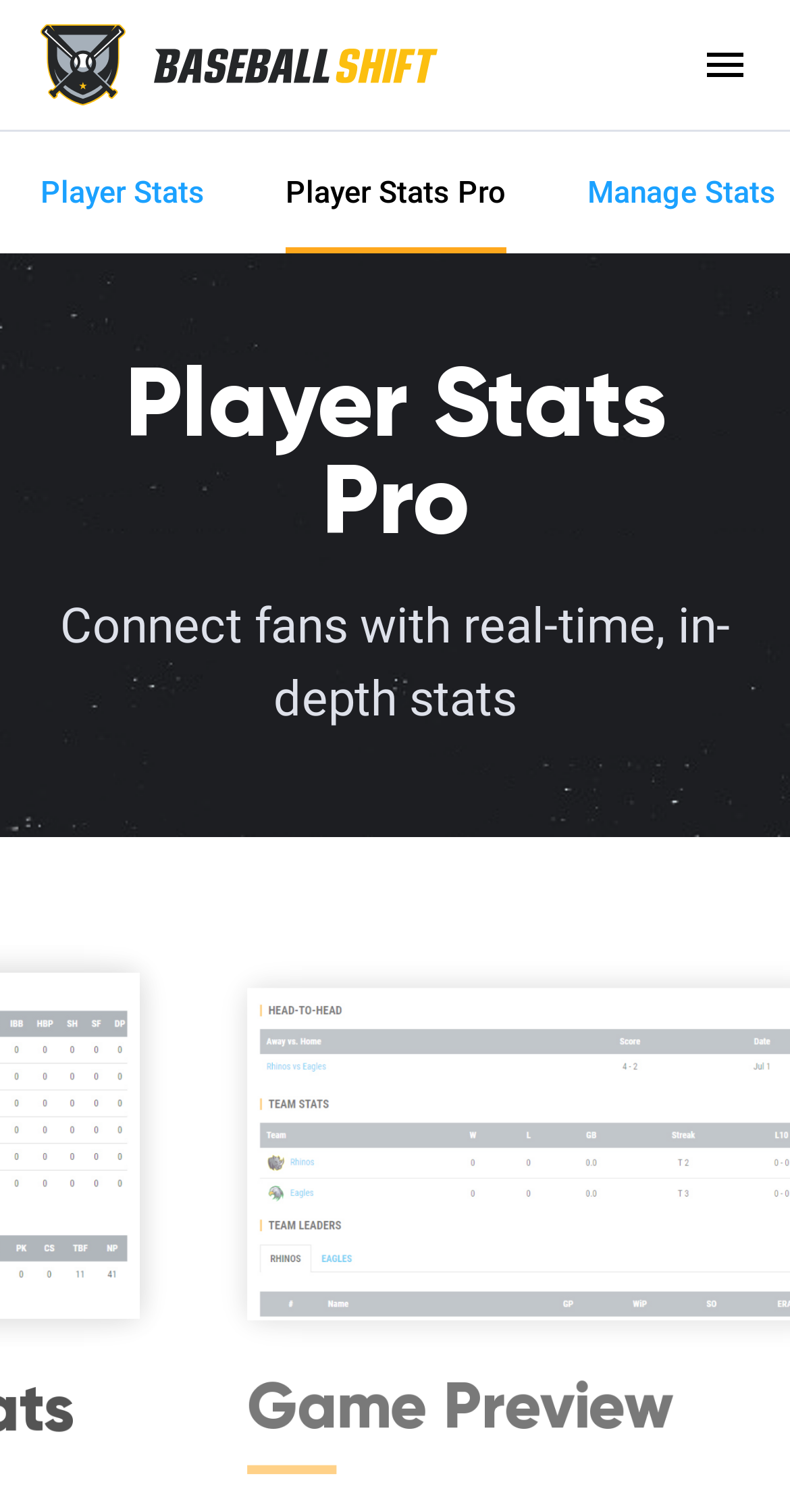What is the text below the image at the bottom of the webpage?
Provide a detailed answer to the question, using the image to inform your response.

I found an image element at the bottom of the webpage, located at coordinates [0.077, 0.621, 0.923, 0.869], and below it, a StaticText element with the text 'Play By Play' located at coordinates [0.077, 0.904, 0.587, 0.963].